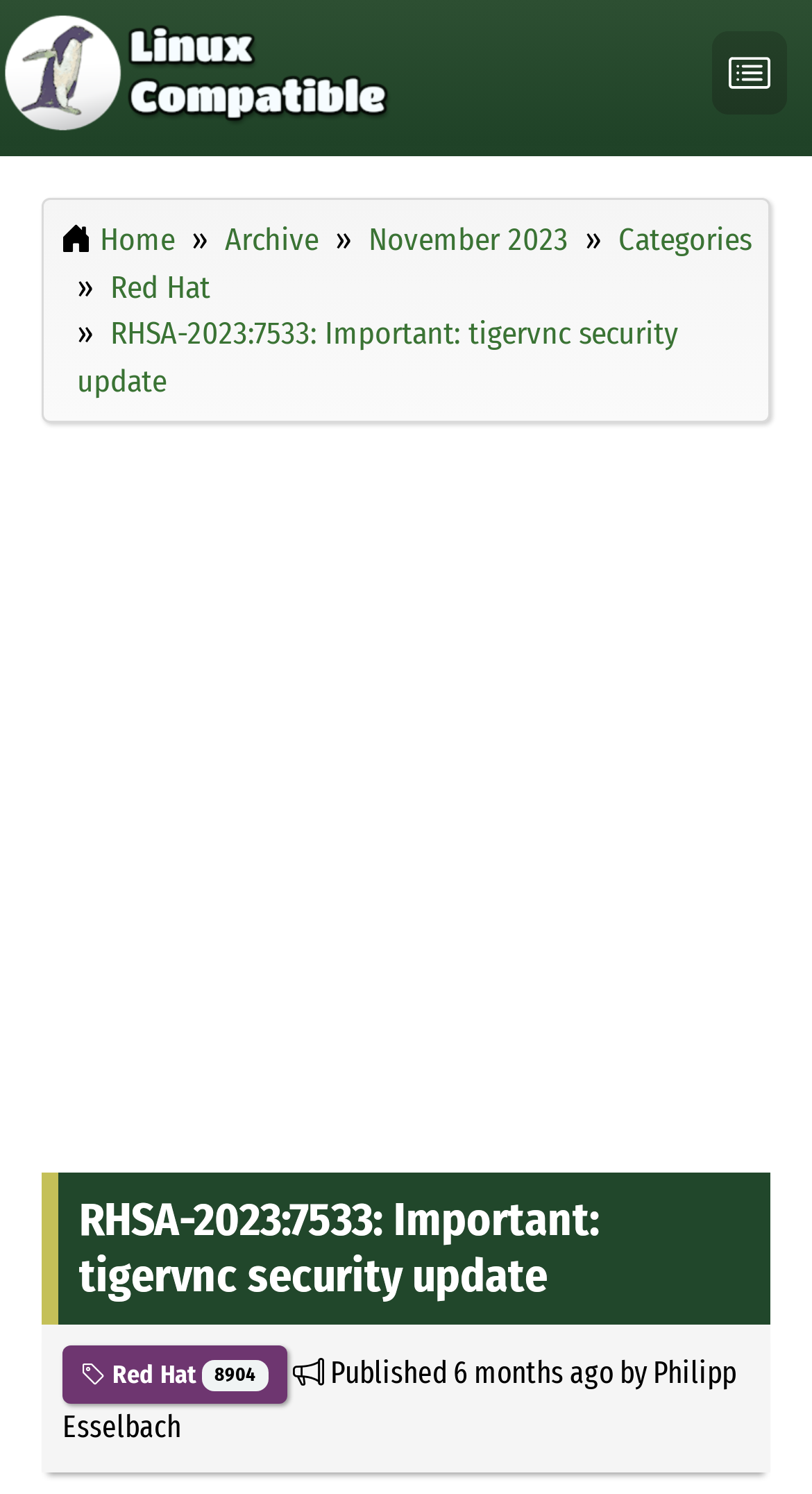Answer the question below with a single word or a brief phrase: 
What is the type of the 'Linux Compatible' element?

Image